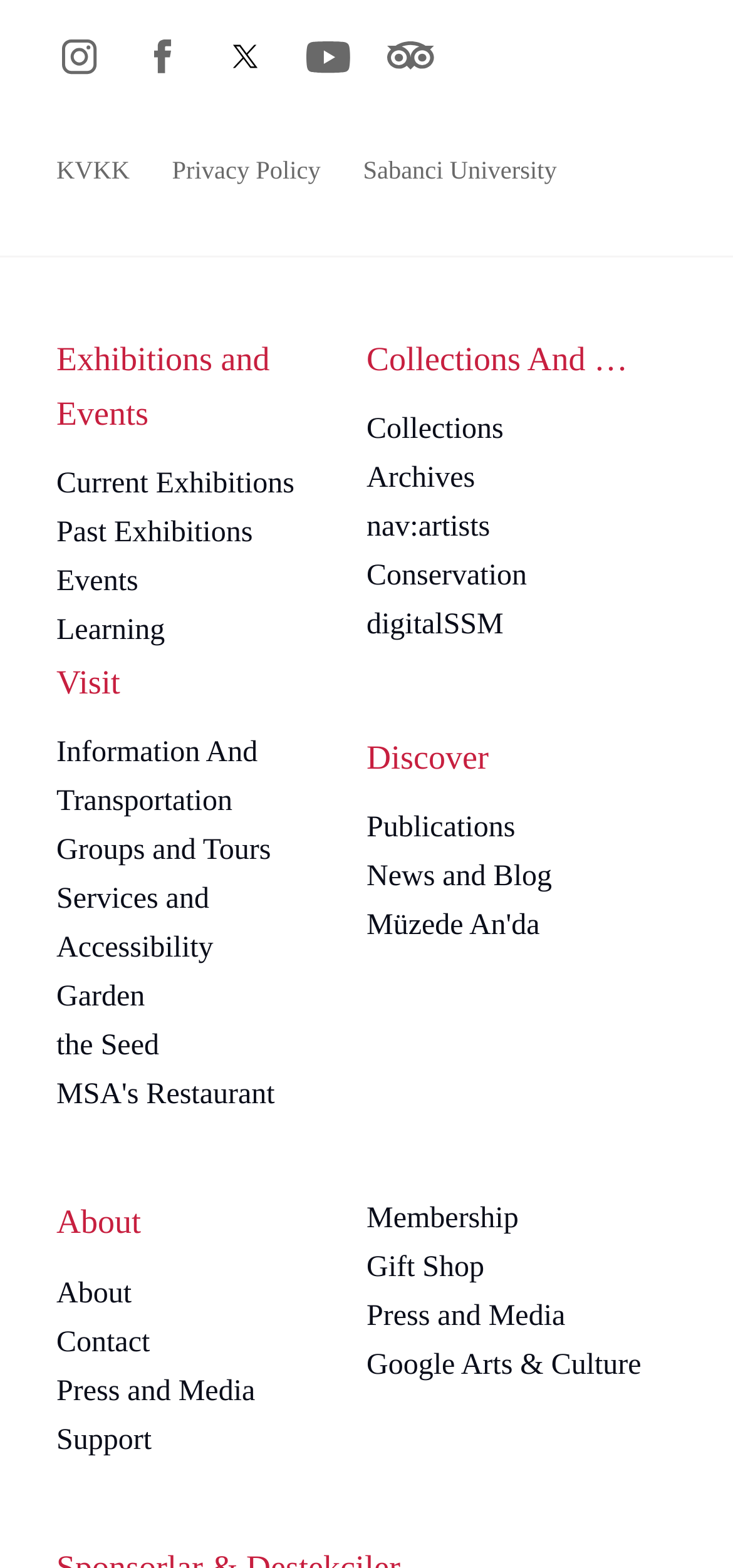Locate the bounding box coordinates of the segment that needs to be clicked to meet this instruction: "Read News and Blog".

[0.5, 0.545, 0.923, 0.576]